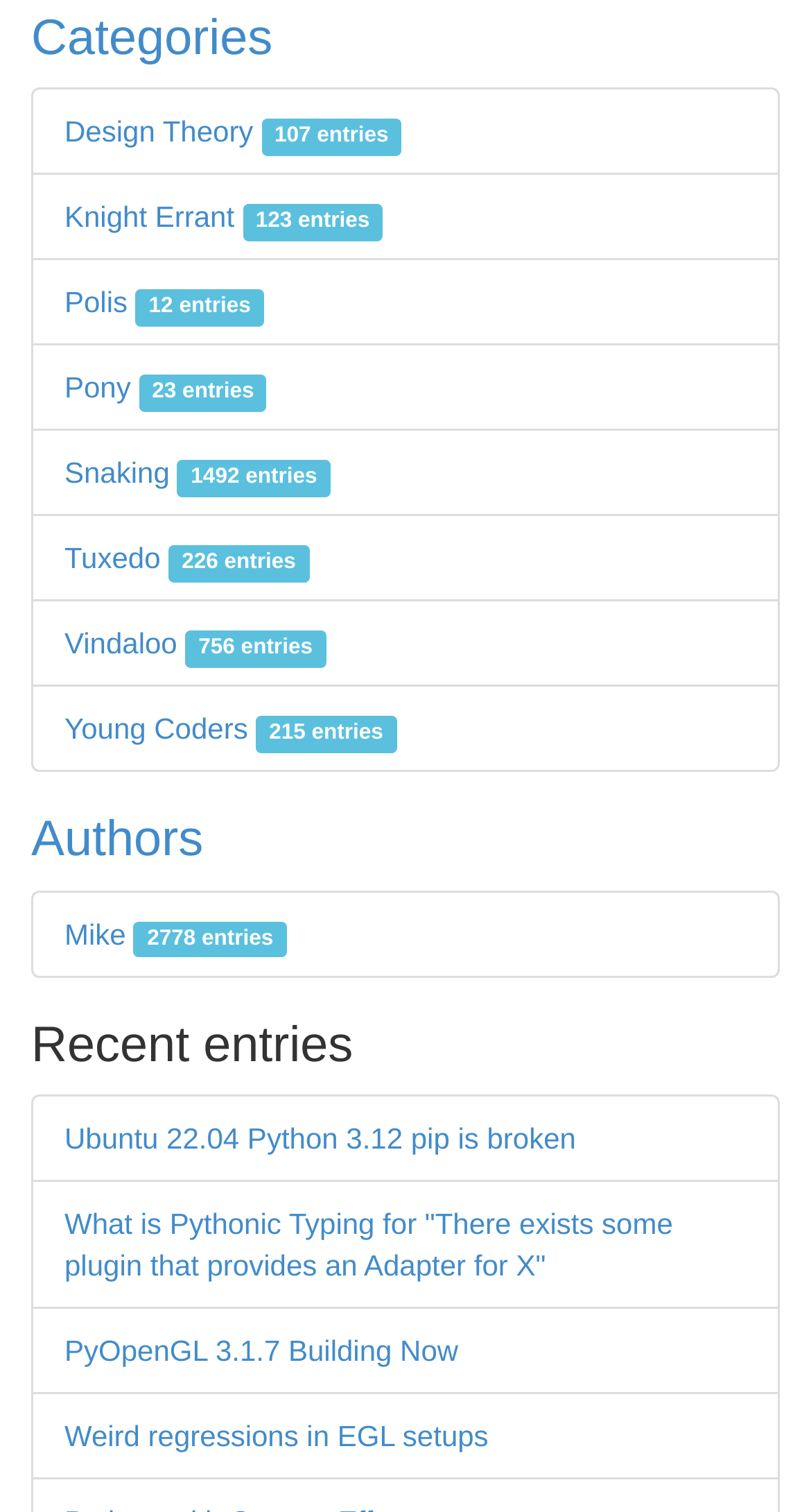Based on the image, please respond to the question with as much detail as possible:
How many categories are listed?

I counted the number of links under the 'Categories' heading, which are 'Design Theory', 'Knight Errant', 'Polis', 'Pony', 'Snaking', 'Tuxedo', 'Vindaloo', and 'Young Coders'. There are 8 links in total.